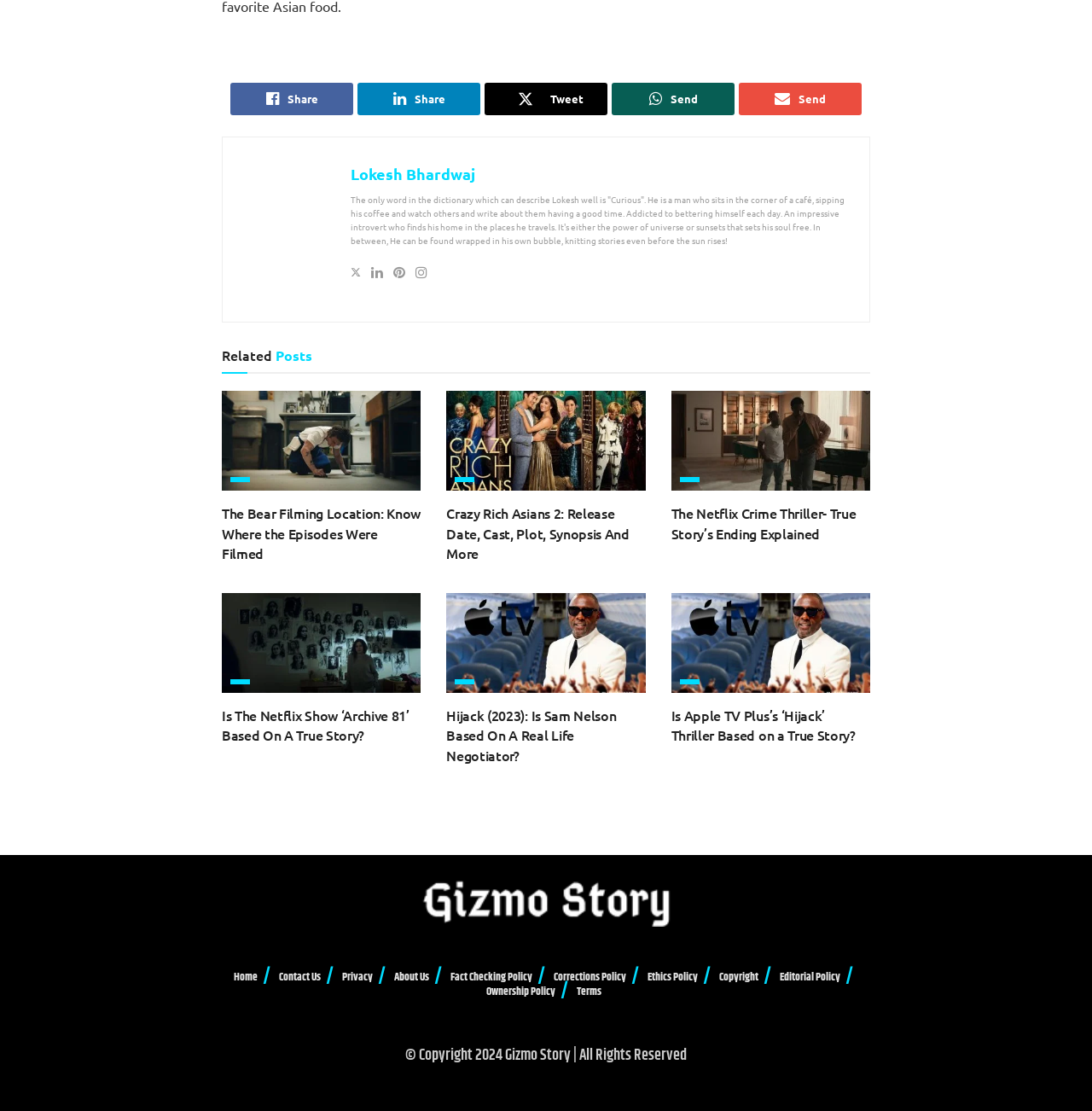Locate the bounding box of the UI element with the following description: "Tweet".

[0.444, 0.075, 0.556, 0.104]